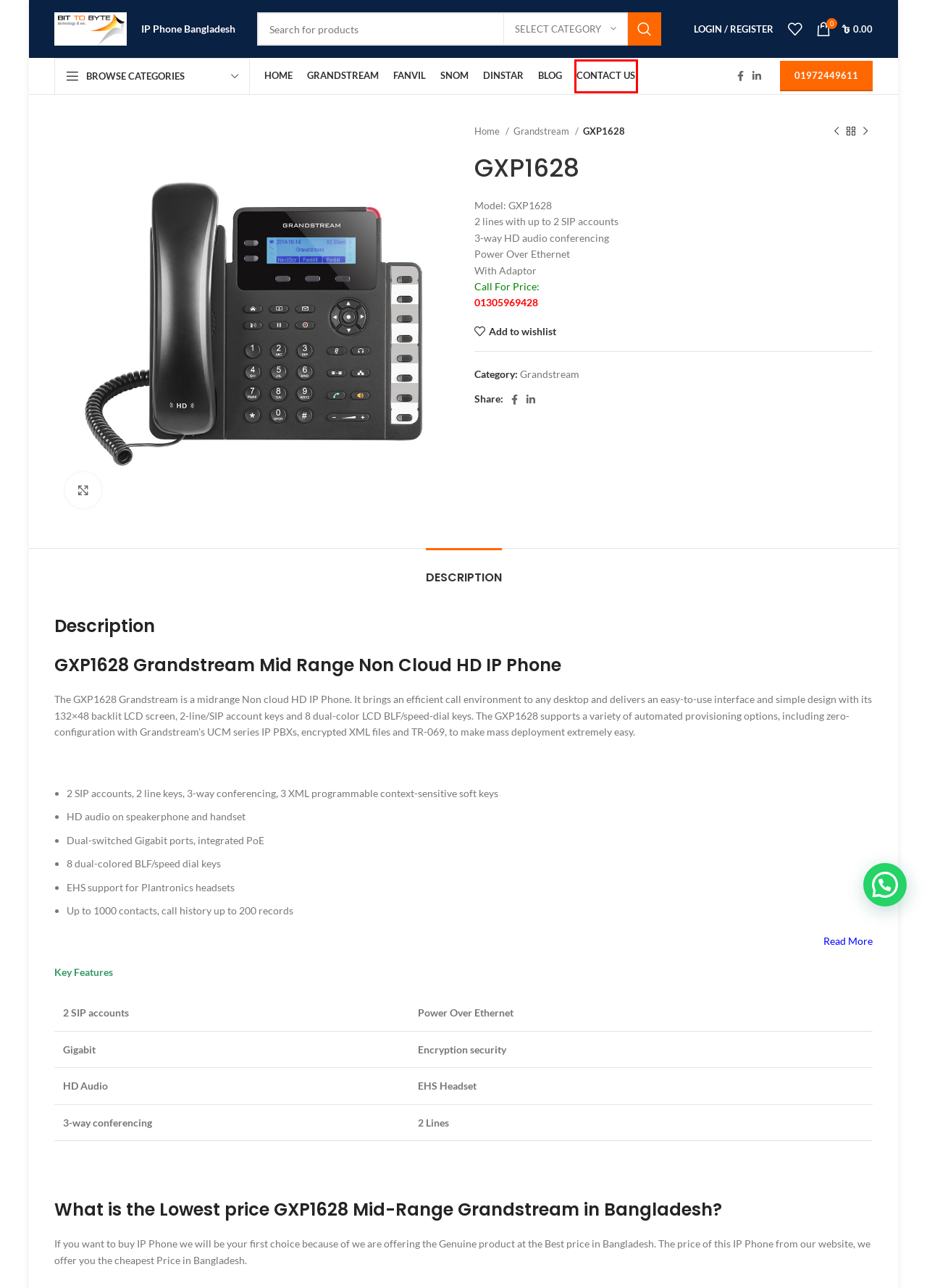Review the webpage screenshot provided, noting the red bounding box around a UI element. Choose the description that best matches the new webpage after clicking the element within the bounding box. The following are the options:
A. Blog Archives | IP Phone Bangladesh
B. Buy Fanvil IP Phone at Best Price in Bangladesh 2024
C. DINSTAR IP Phone Bangladesh | Best Price in 2024
D. My account | IP Phone Bangladesh
E. Contact us | IP Phone Bangladesh
F. Cart | IP Phone Bangladesh
G. Buy Grandstream IP Phone Best Price in Bangladesh 2024
H. SNOM IP Phone Bangladesh | Origin Germany

E